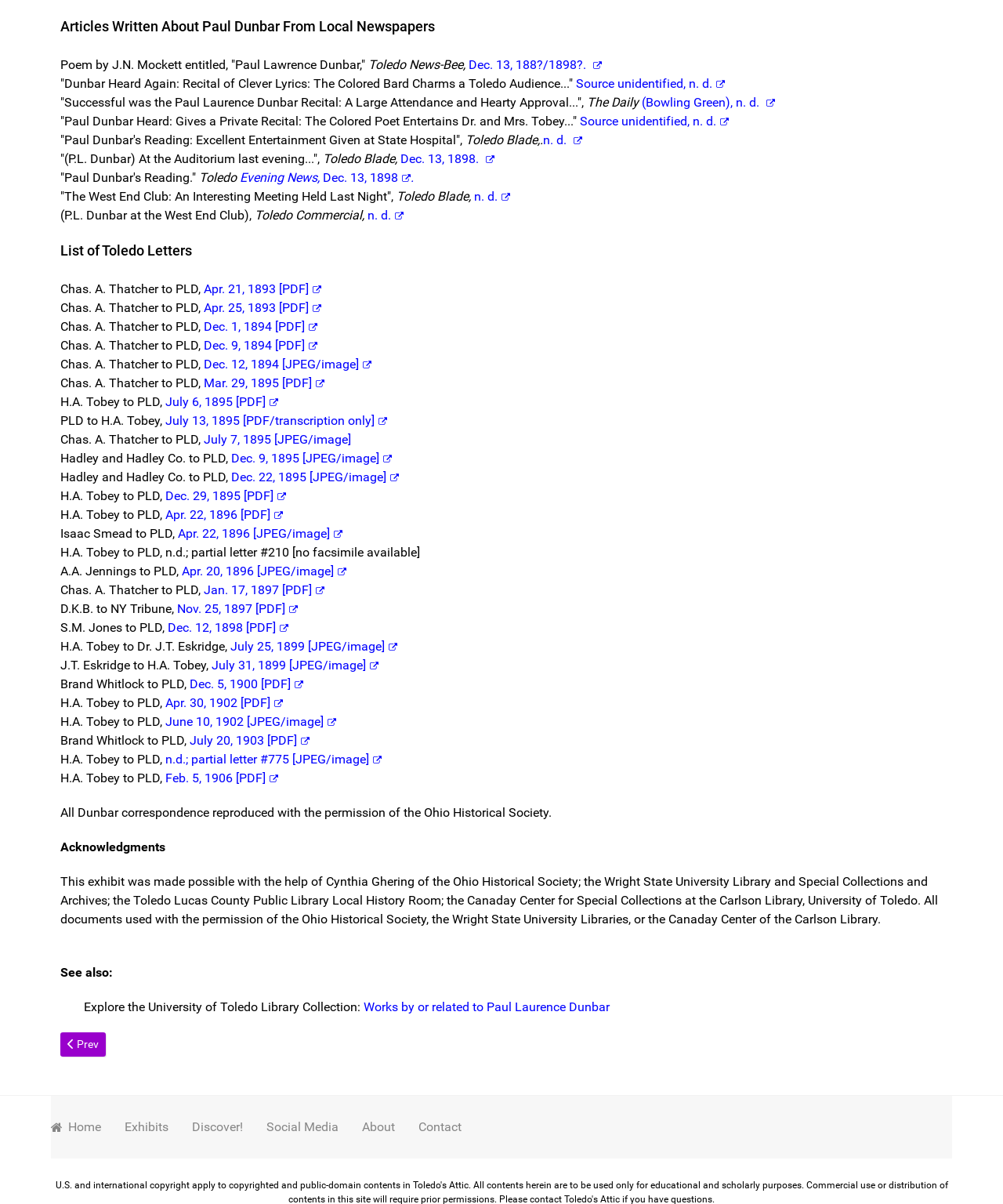Provide the bounding box coordinates of the HTML element this sentence describes: "Toledo Blade, Dec. 13, 1898.". The bounding box coordinates consist of four float numbers between 0 and 1, i.e., [left, top, right, bottom].

[0.322, 0.126, 0.493, 0.138]